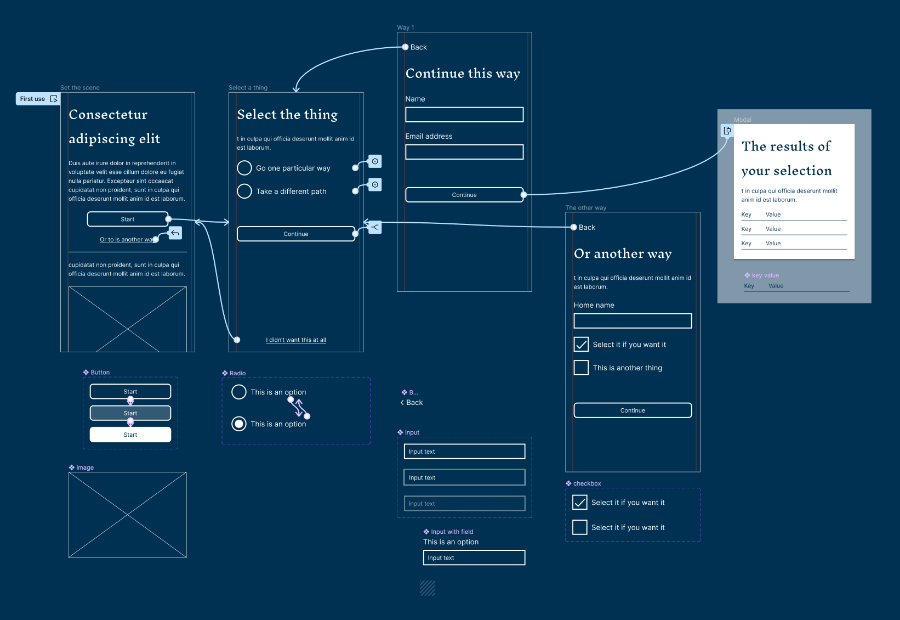Provide a comprehensive description of the image.

The image features a screenshot of a prototype created in Figma, designed to illustrate a user navigation experience across multiple screens. The layout includes several interactive elements such as buttons, input fields, and options for user selection. 

At the forefront, there are prompts such as "Start" and "Select a thing," allowing users to engage with the interface directly. The design emphasizes a user-centered approach by providing clear pathways, including options to either continue or choose alternative routes. 

The visual elements are organized in a structured format with labeled inputs for personal information, and choices presented via radio buttons and checkboxes, ensuring an intuitive user experience. Additionally, there is a modal labeled "The results of your selection" that summarizes user inputs, indicating a focus on feedback and interaction. The overall aesthetic is sleek and modern, embodying principles of effective UX design.